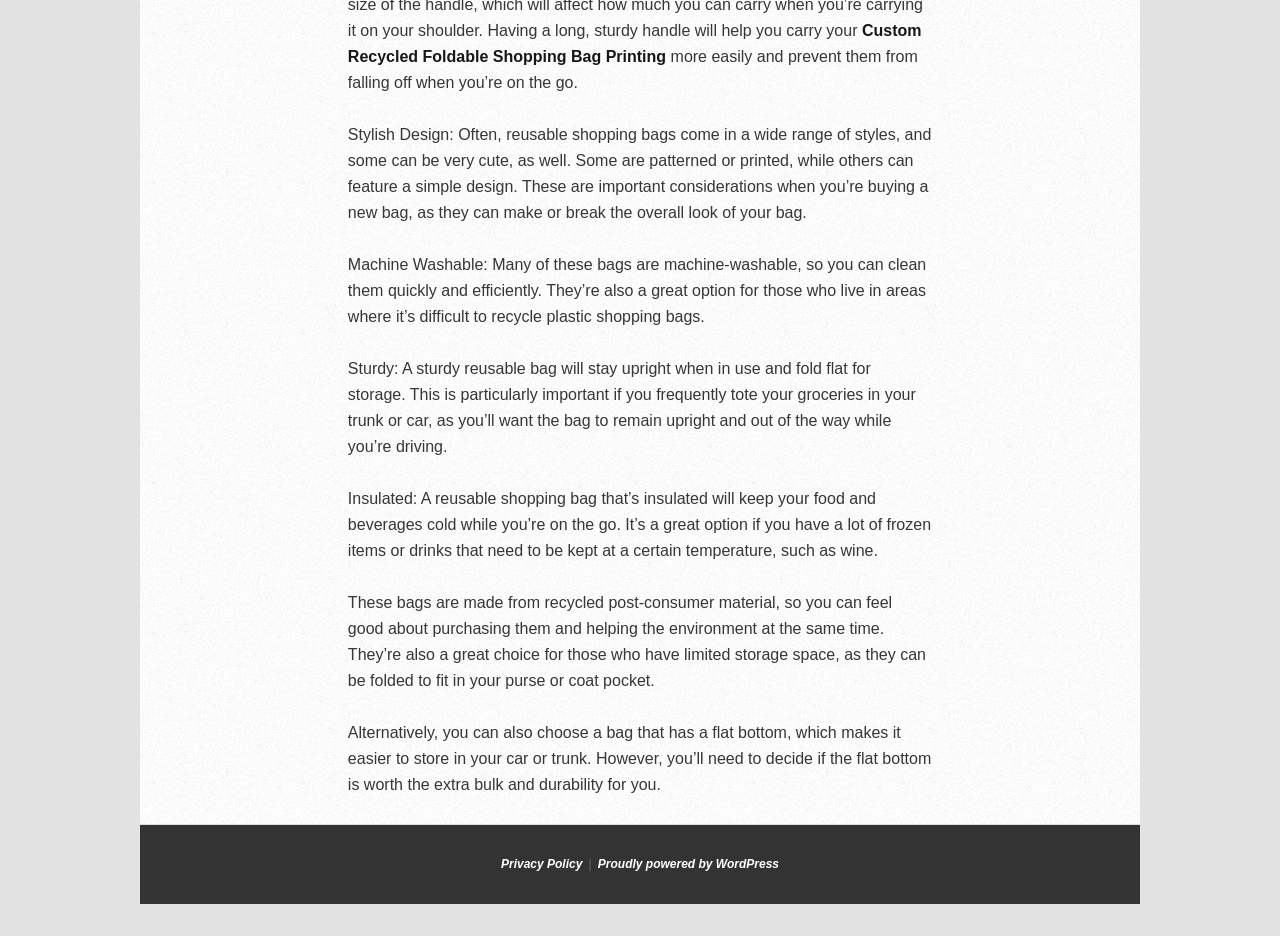Extract the bounding box of the UI element described as: "Privacy Policy".

[0.391, 0.916, 0.455, 0.931]